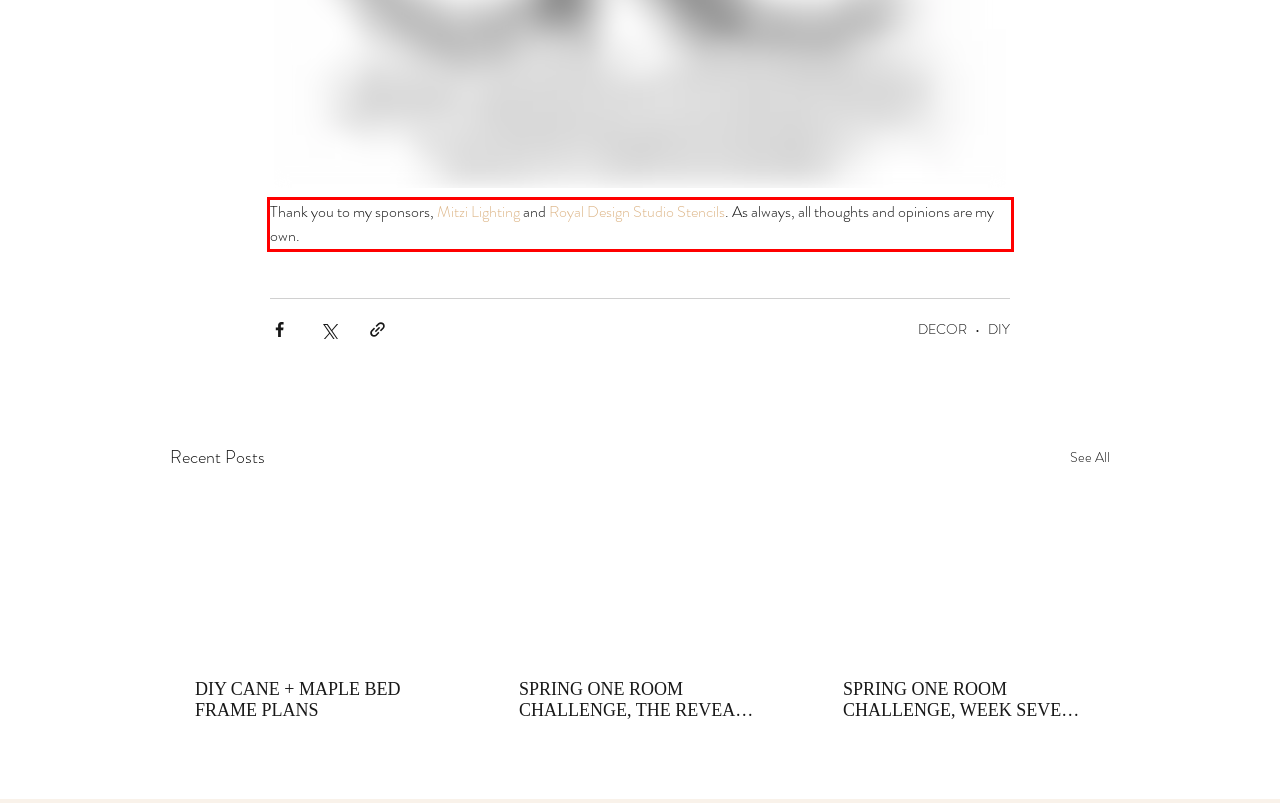Given a screenshot of a webpage, locate the red bounding box and extract the text it encloses.

Thank you to my sponsors, Mitzi Lighting and Royal Design Studio Stencils. As always, all thoughts and opinions are my own.